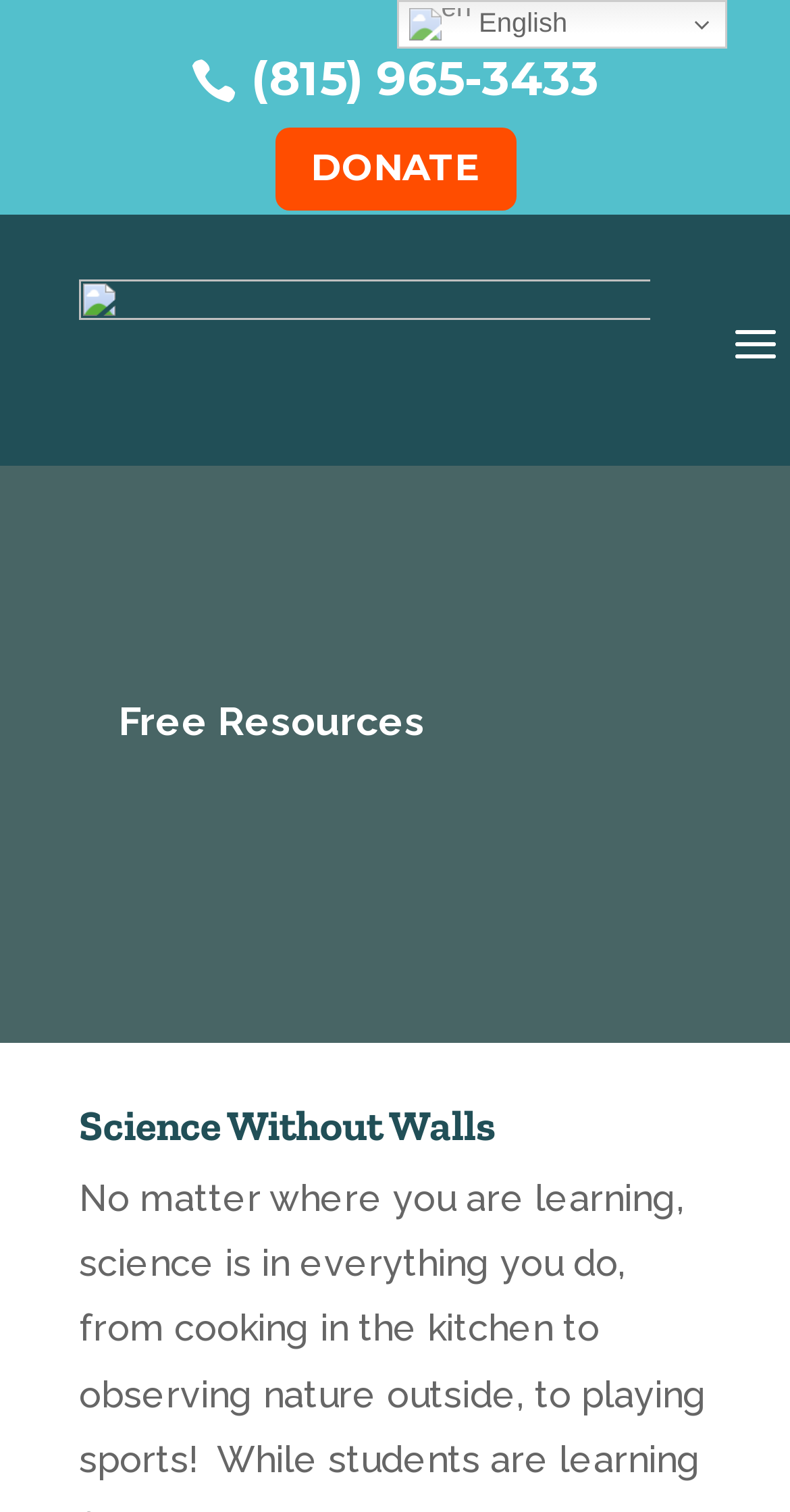Find the coordinates for the bounding box of the element with this description: "(815) 965-3433".

[0.2, 0.017, 0.8, 0.088]